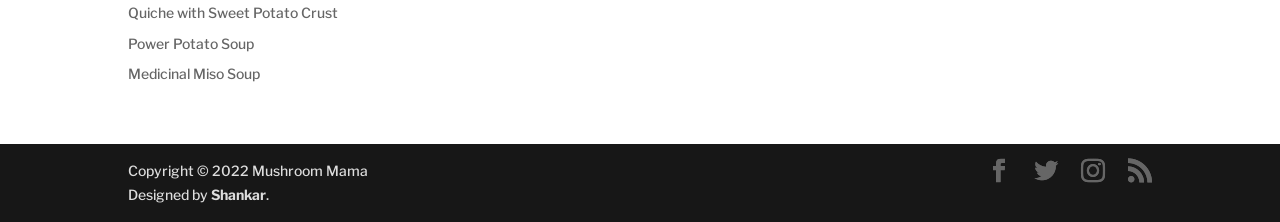Please look at the image and answer the question with a detailed explanation: Who designed the website?

The website was designed by 'Shankar' as mentioned in the StaticText element 'Designed by' followed by a link to 'Shankar' at the bottom of the webpage.